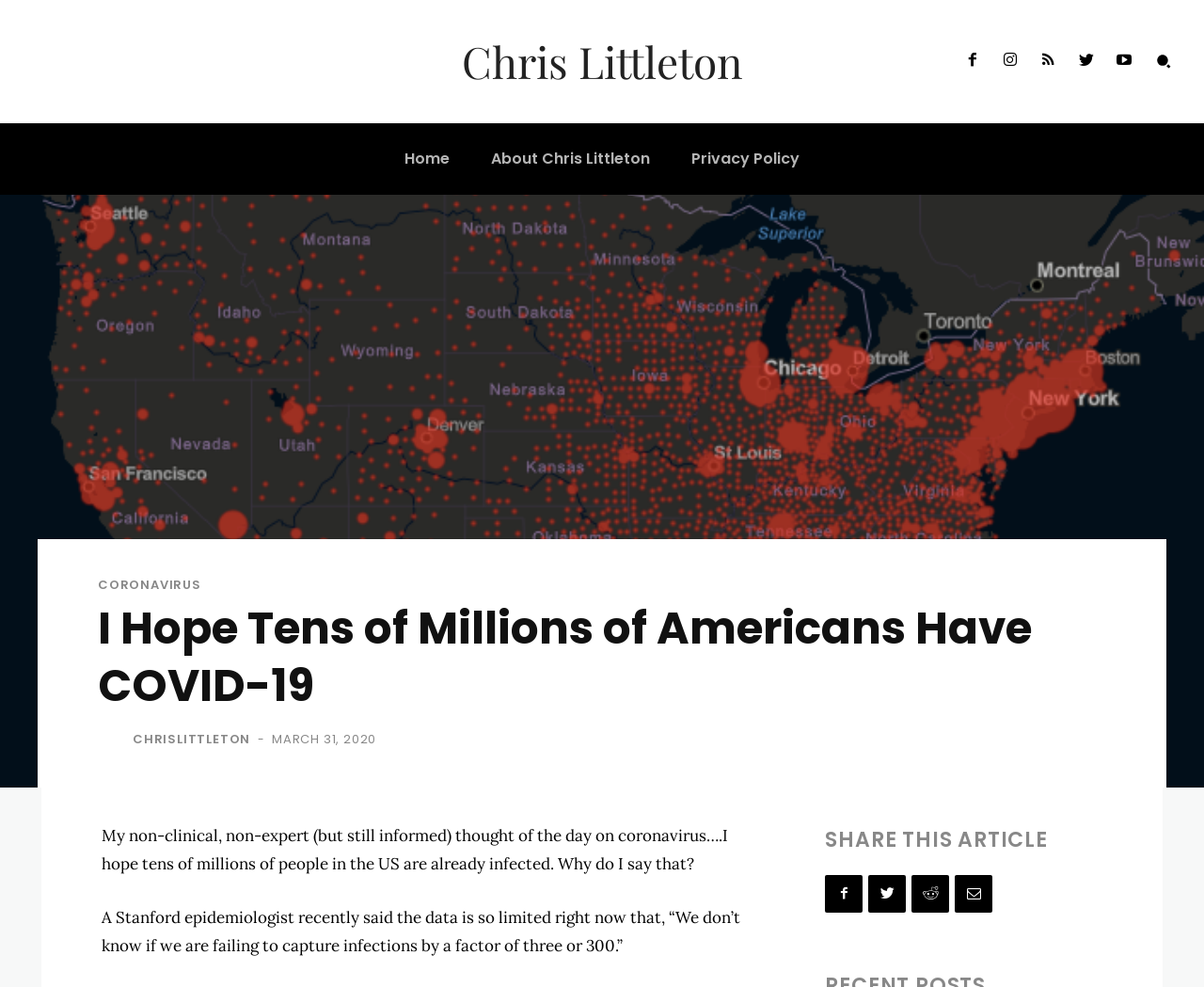Using the information in the image, could you please answer the following question in detail:
What is the date of the article?

The date of the article can be found below the author's name, where it says 'MARCH 31, 2020' in a time format.